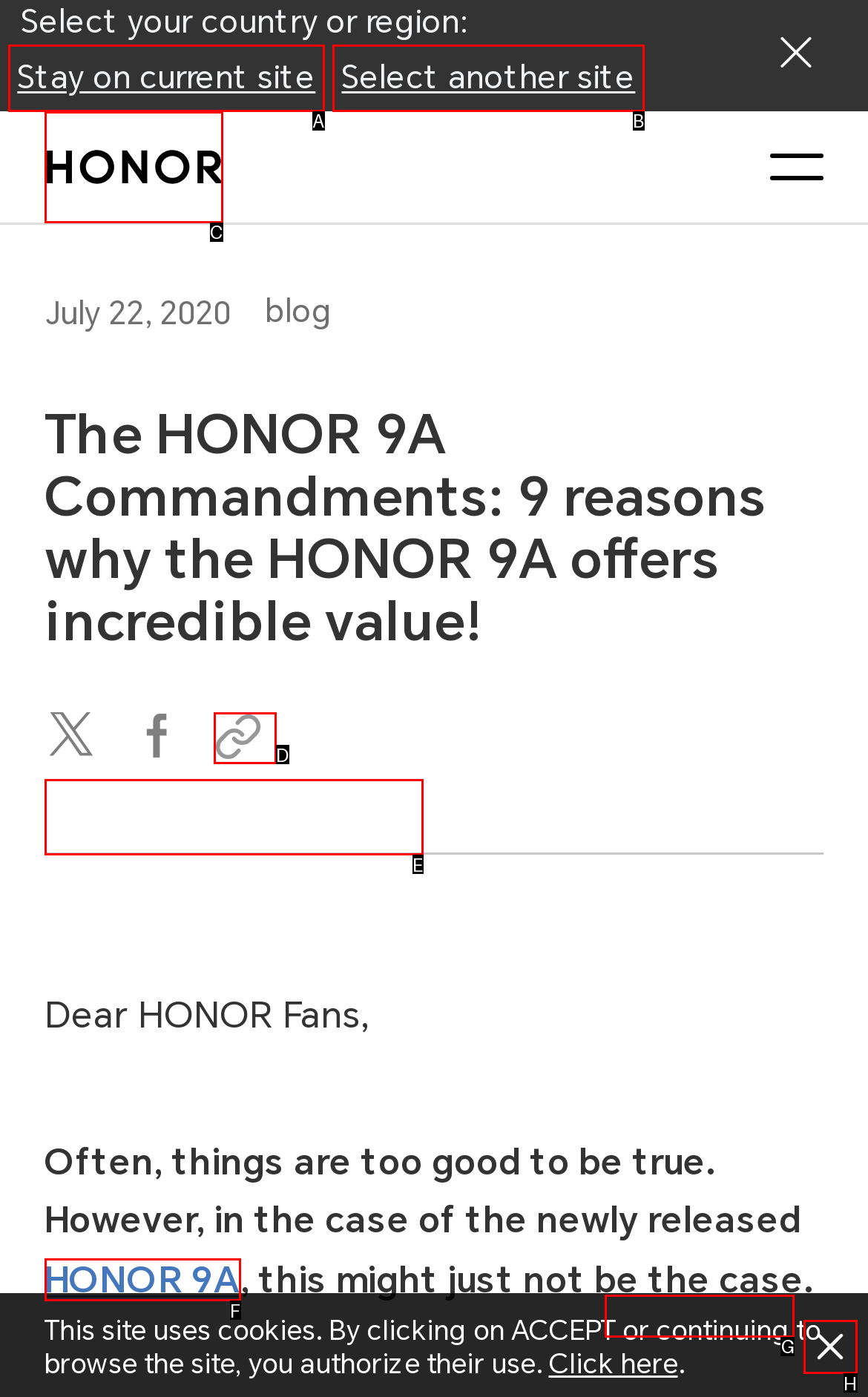Which option should be clicked to execute the following task: Click on HONOR 9A? Respond with the letter of the selected option.

G